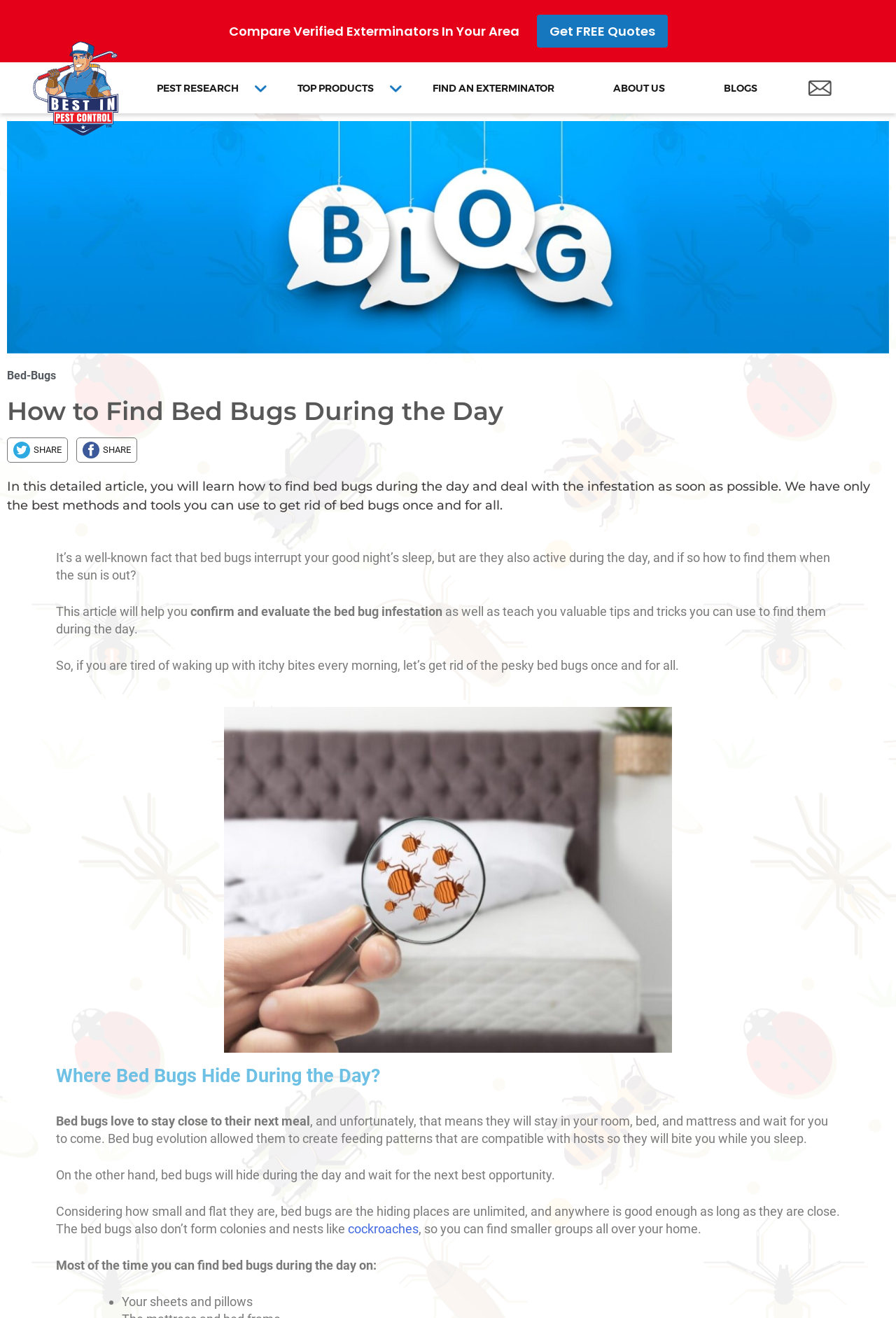What is the main title displayed on this webpage?

How to Find Bed Bugs During the Day